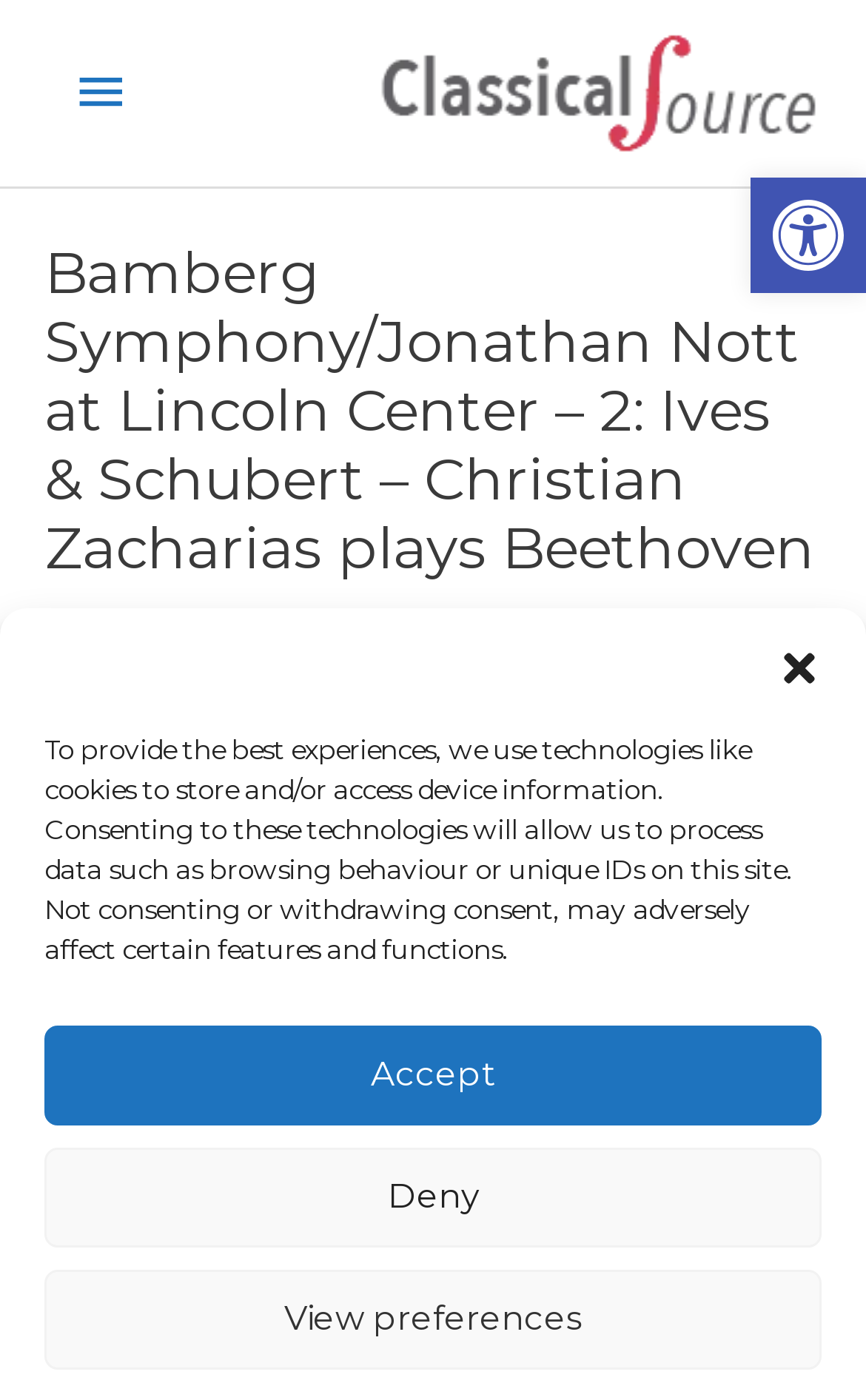What is the name of the orchestra?
Can you provide a detailed and comprehensive answer to the question?

The name of the orchestra can be found in the header section of the webpage, which is 'Bamberg Symphony/Jonathan Nott at Lincoln Center – 2: Ives & Schubert – Christian Zacharias plays Beethoven'.